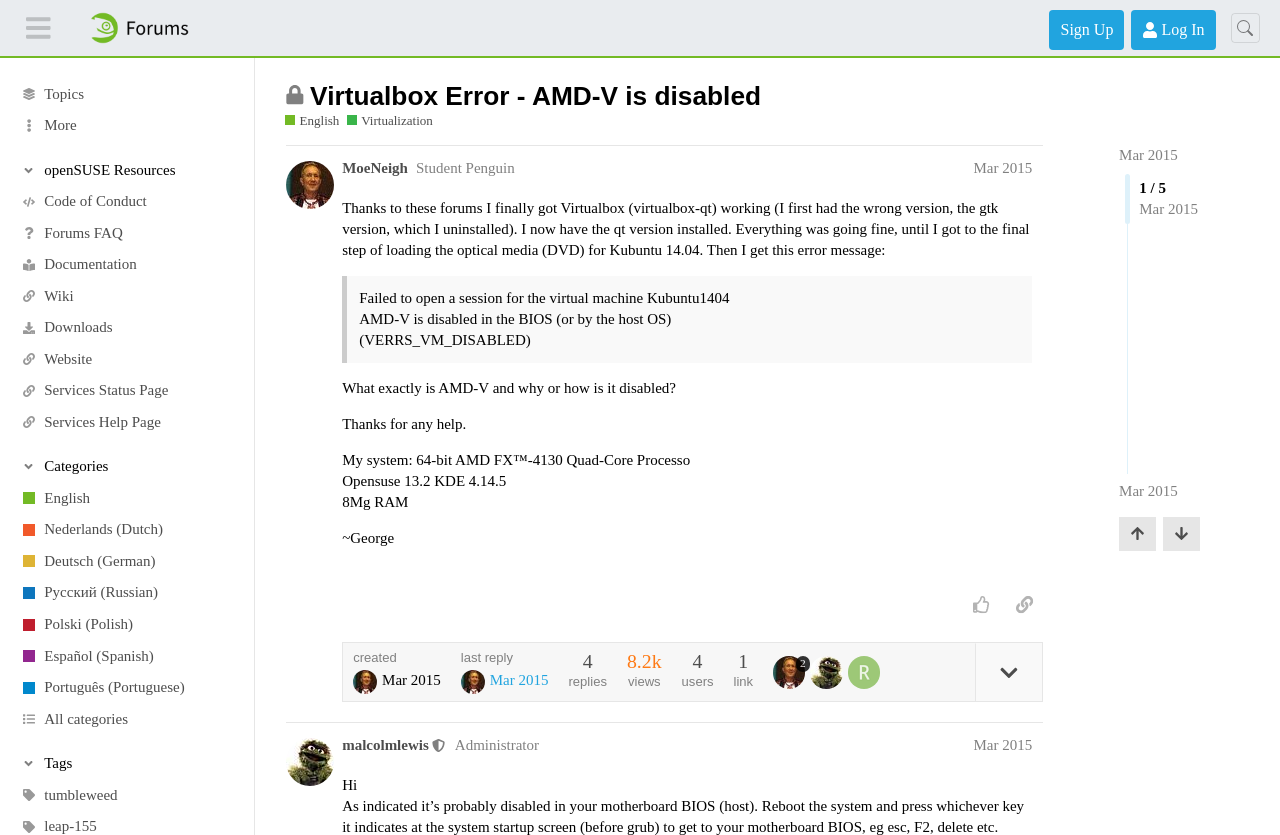Could you identify the text that serves as the heading for this webpage?

Virtualbox Error - AMD-V is disabled